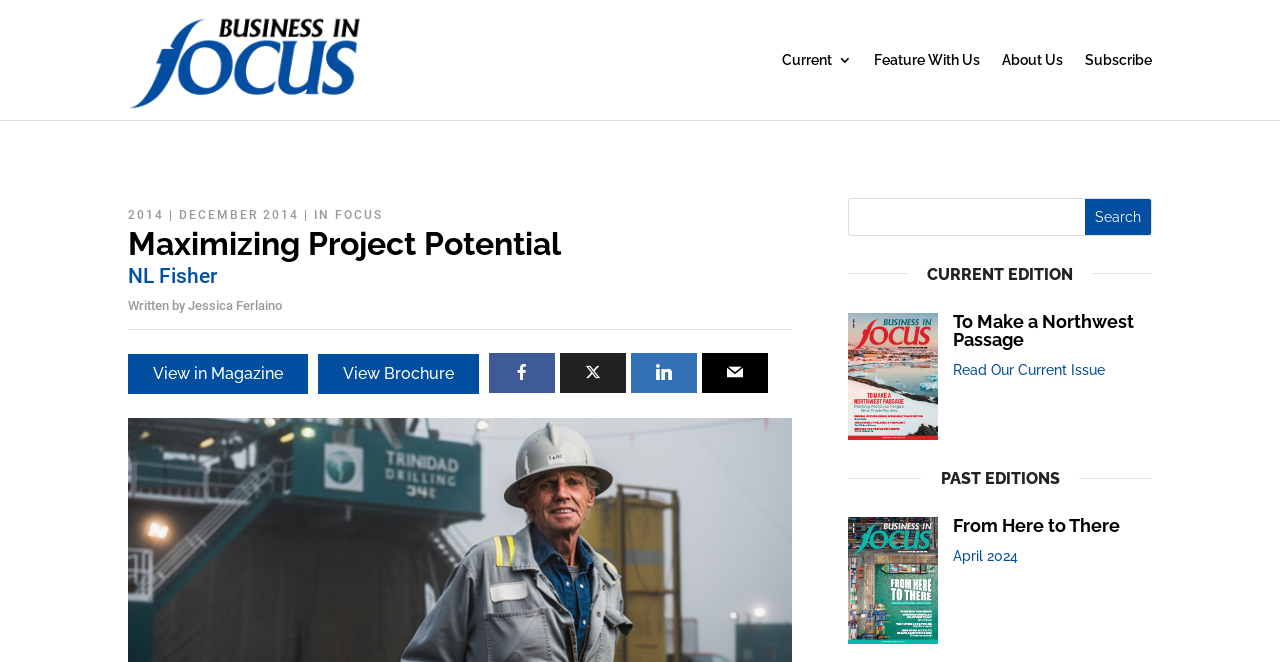Use a single word or phrase to answer the following:
How many links are in the top navigation bar?

5